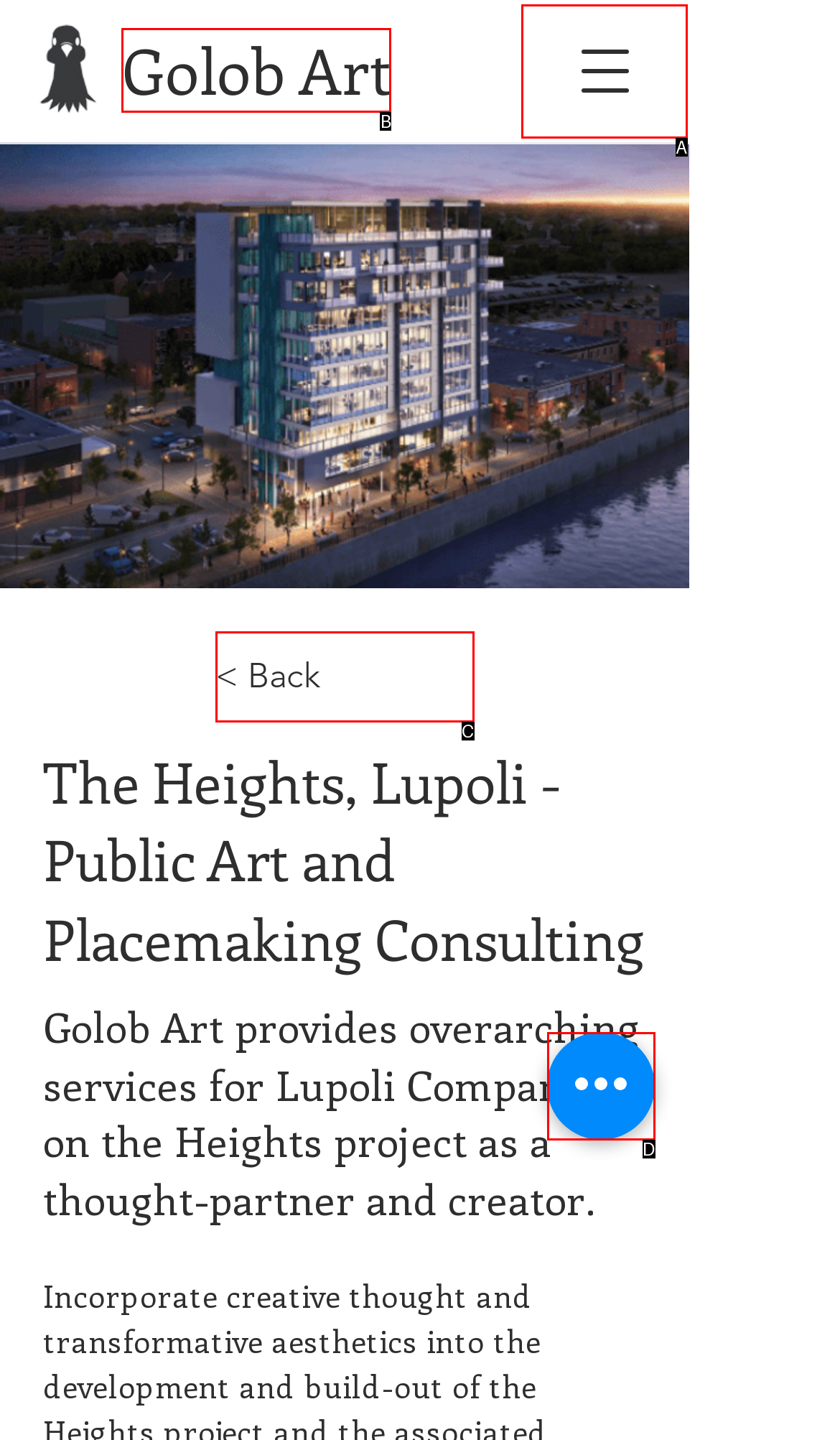Select the letter from the given choices that aligns best with the description: aria-label="Quick actions". Reply with the specific letter only.

D